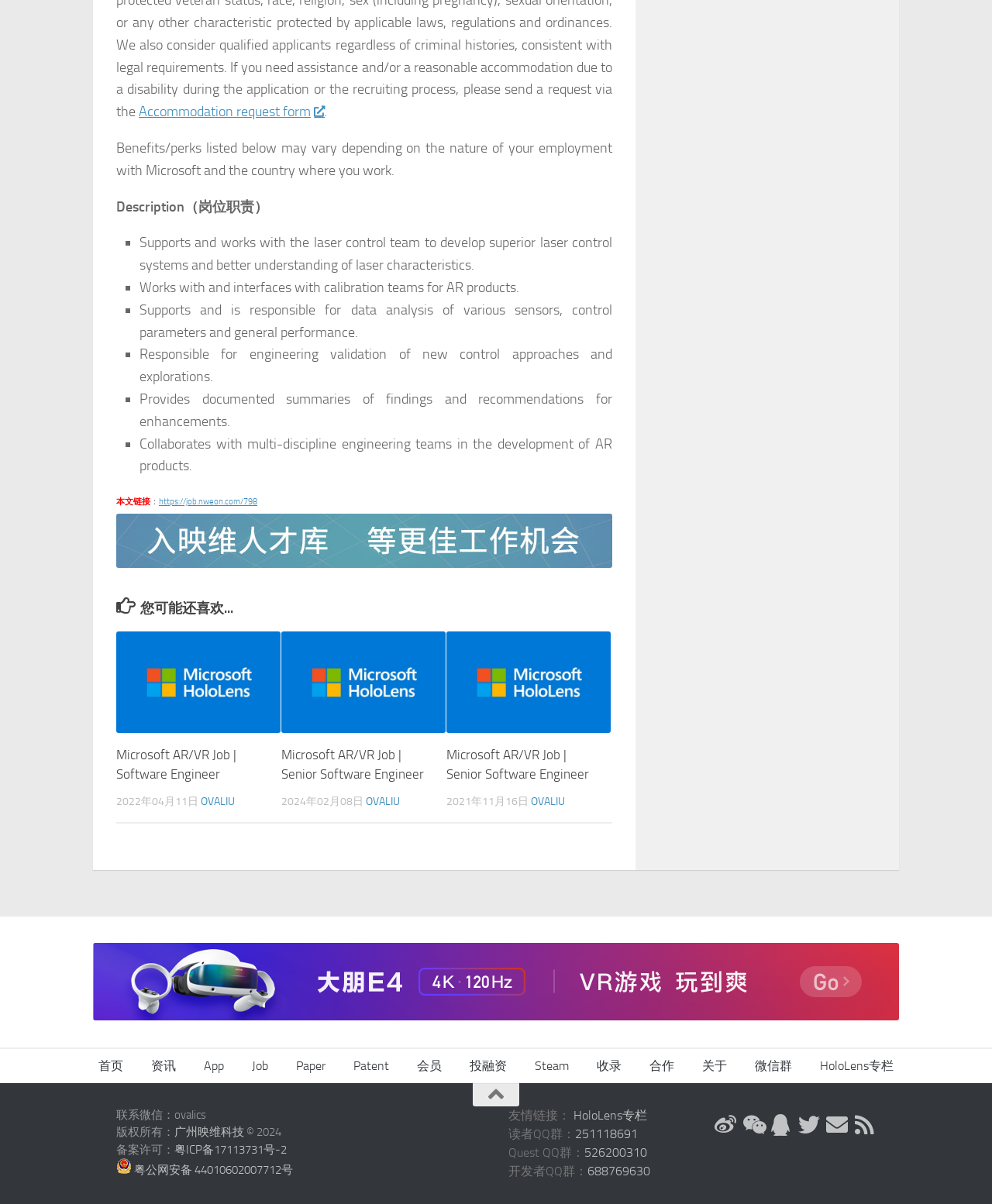What is the link text of the first link in the footer section?
Answer the question in a detailed and comprehensive manner.

The footer section is located at the bottom of the webpage. The first link in the footer section has the text '首页'.